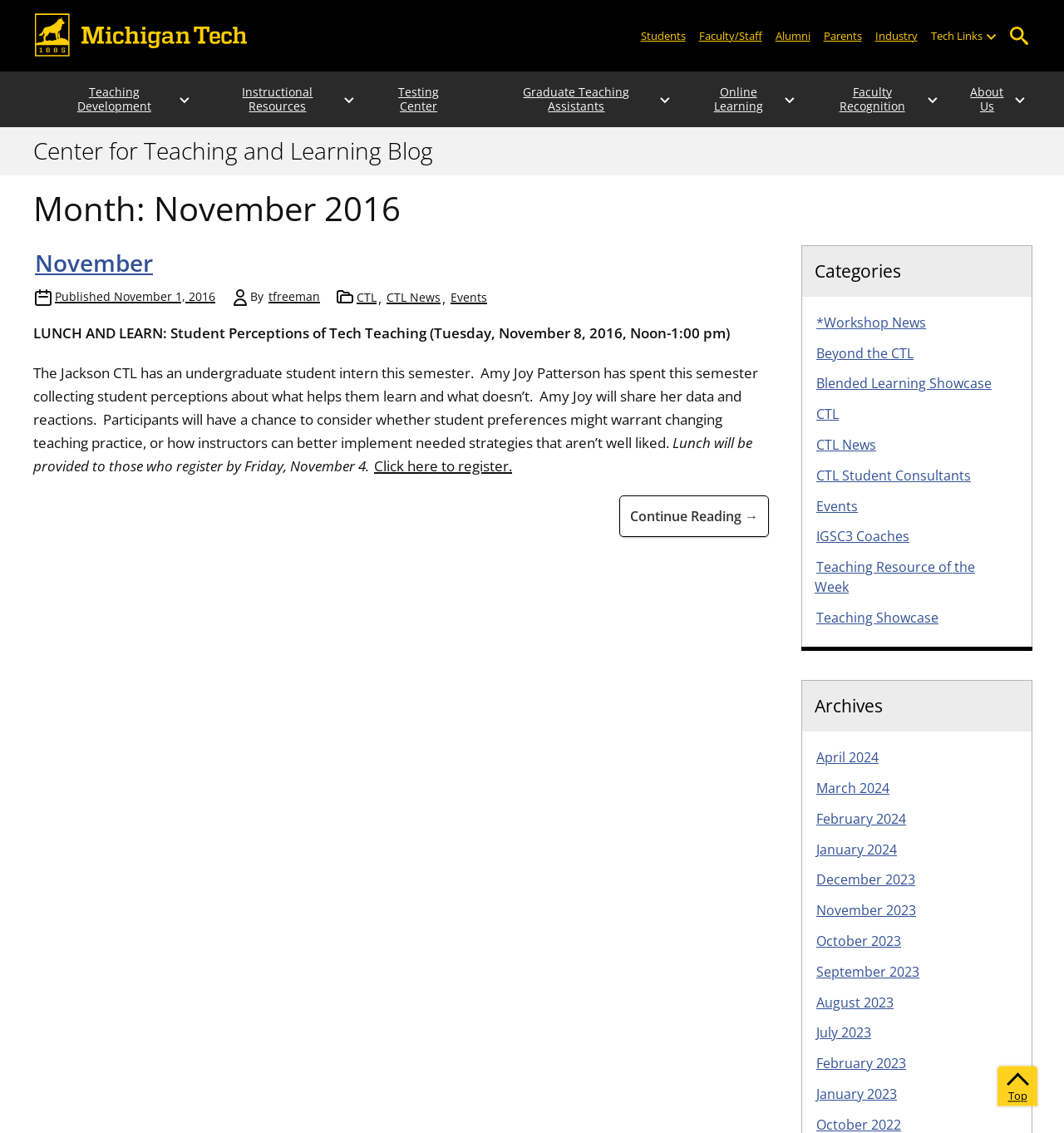Answer the question using only one word or a concise phrase: What is the title of the first article?

LUNCH AND LEARN: Student Perceptions of Tech Teaching